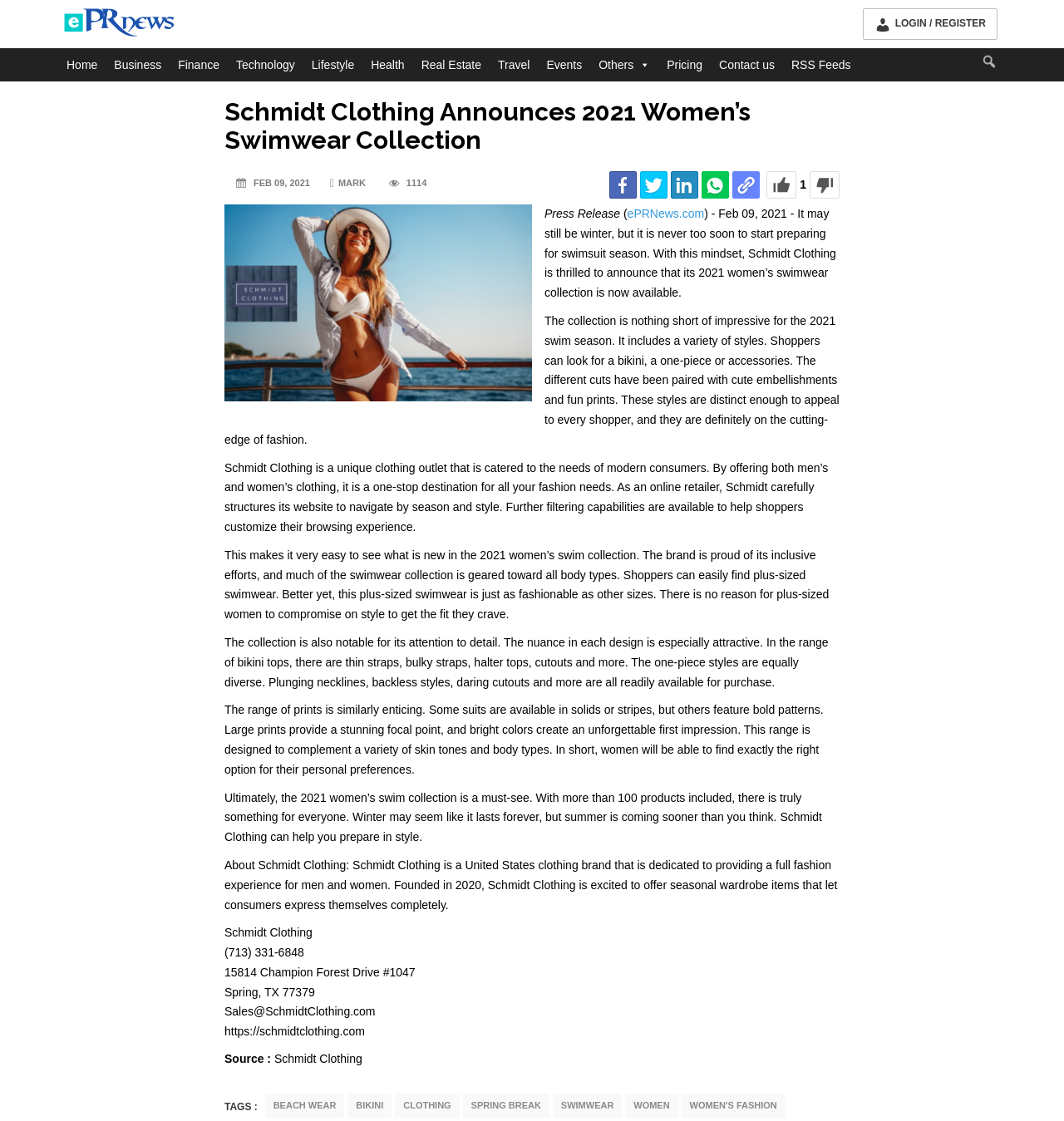Identify the headline of the webpage and generate its text content.

Schmidt Clothing Announces 2021 Women’s Swimwear Collection